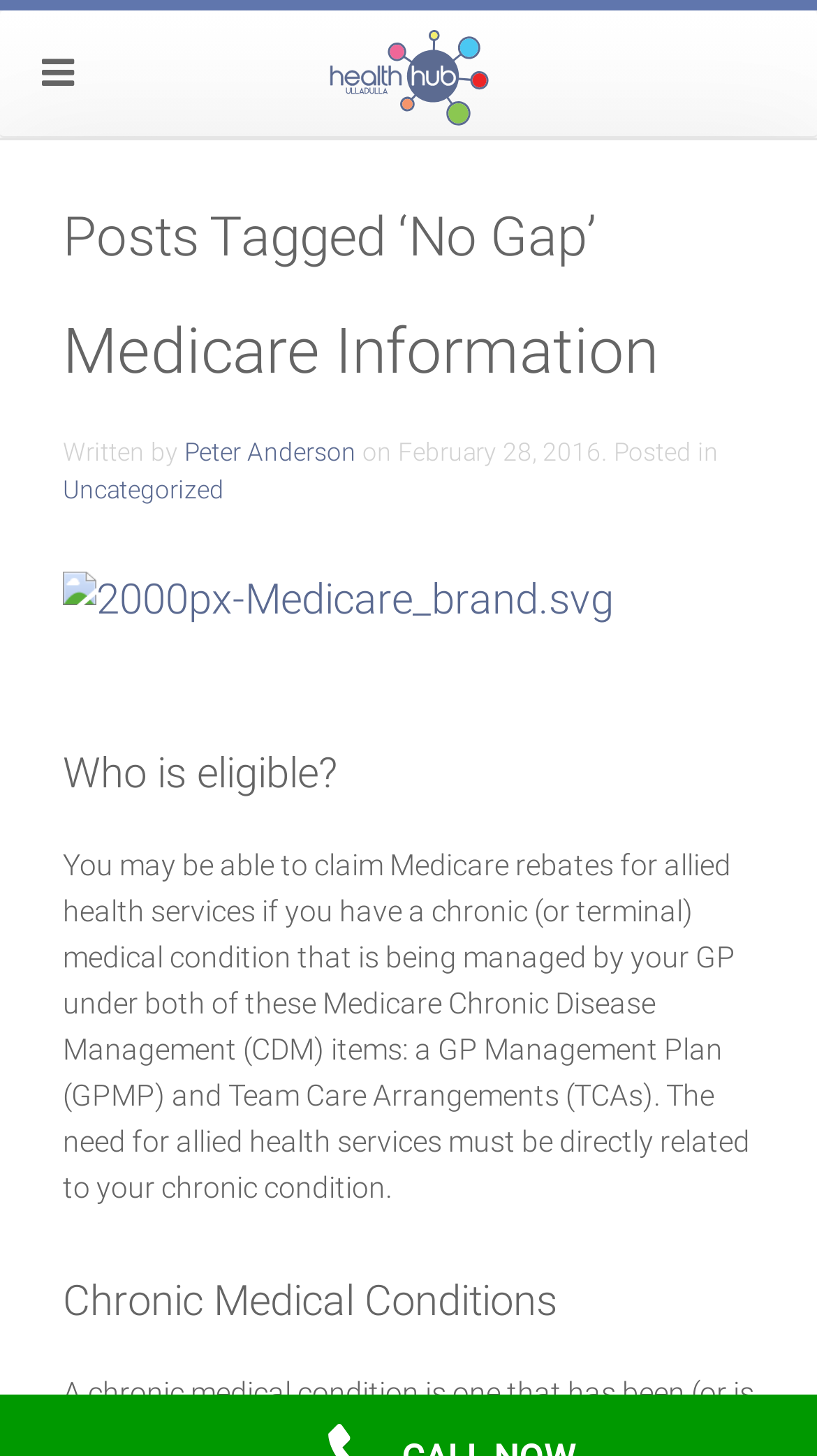Please identify the primary heading on the webpage and return its text.

Posts Tagged ‘No Gap’